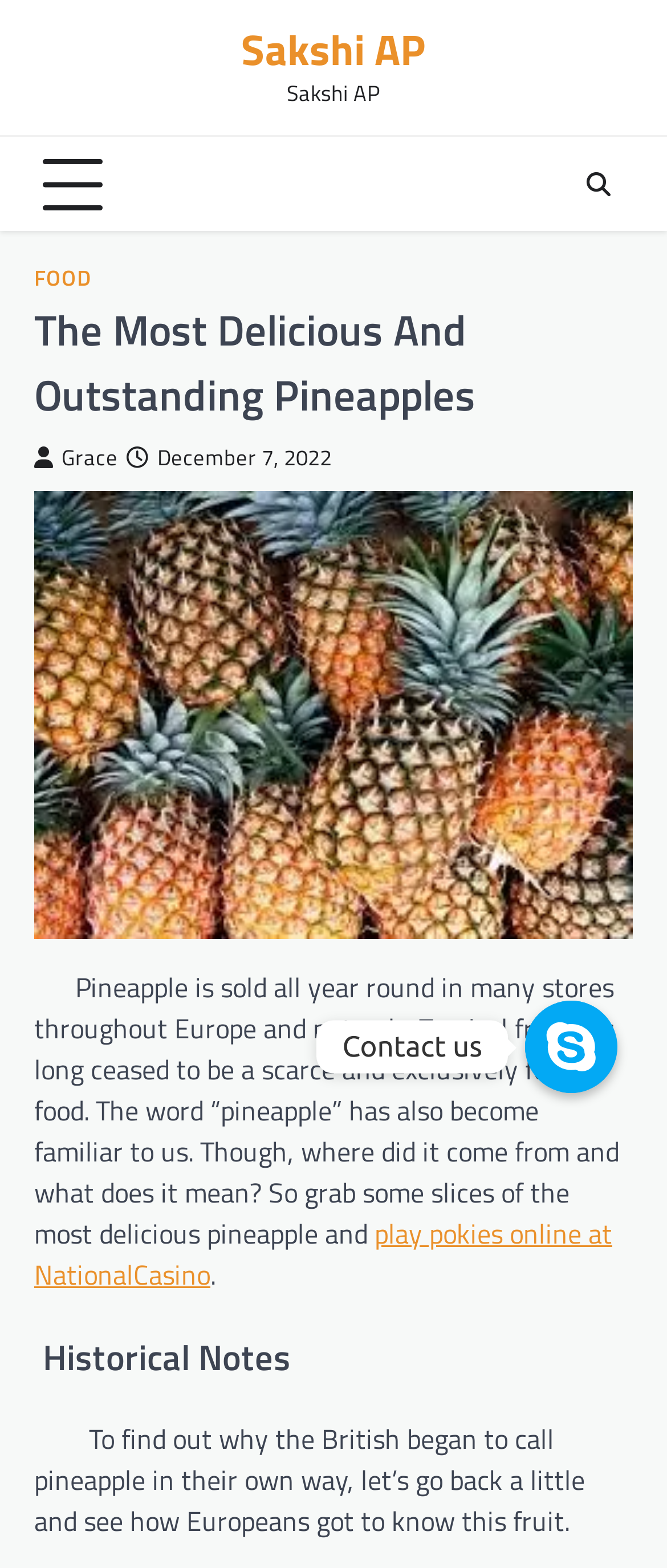Find the bounding box coordinates for the area that should be clicked to accomplish the instruction: "Expand the menu".

[0.064, 0.098, 0.154, 0.136]